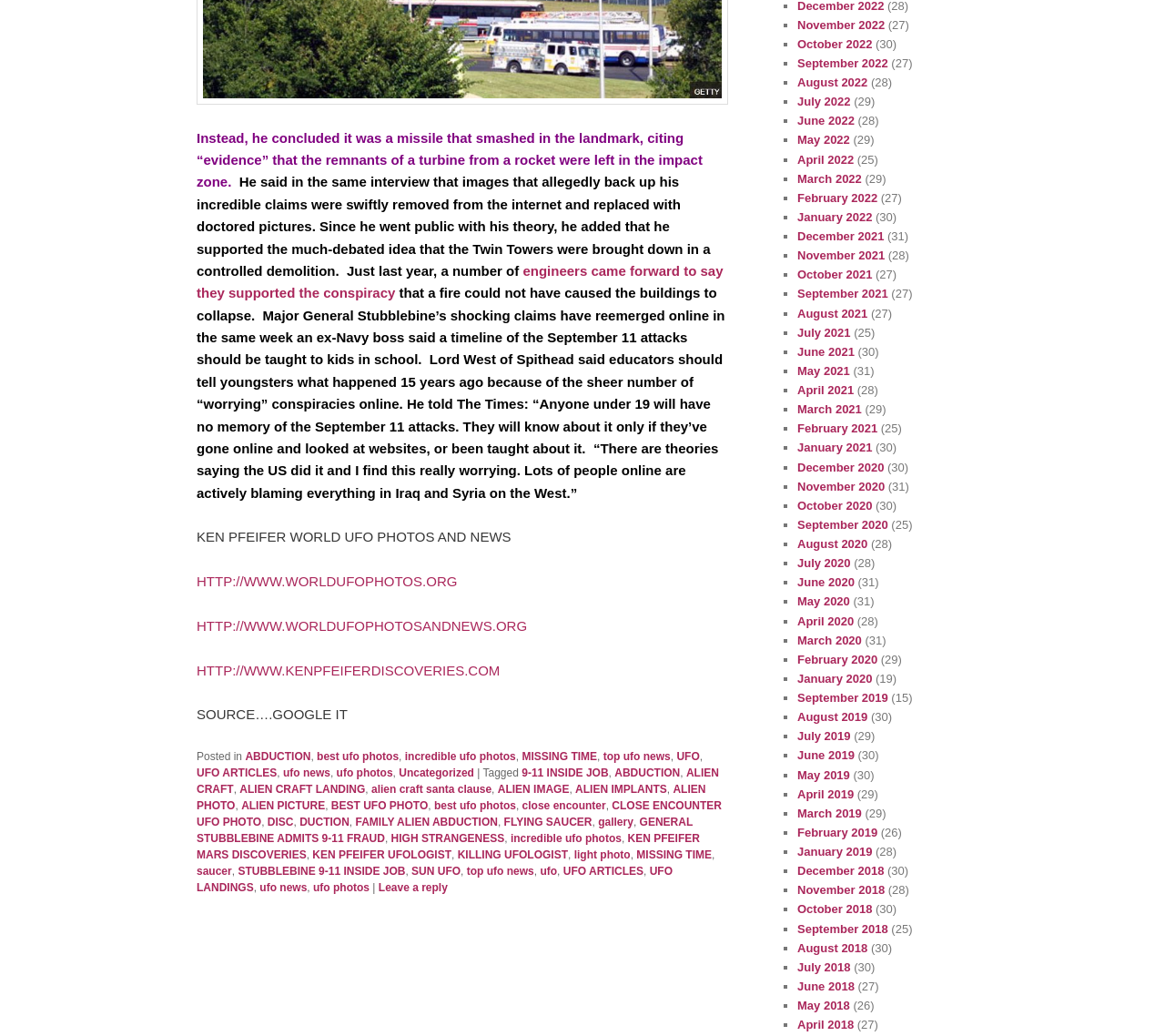Who is mentioned in the article?
Please respond to the question with as much detail as possible.

The article quotes Major General Stubblebine and Lord West of Spithead, indicating that they are the individuals mentioned in the article.